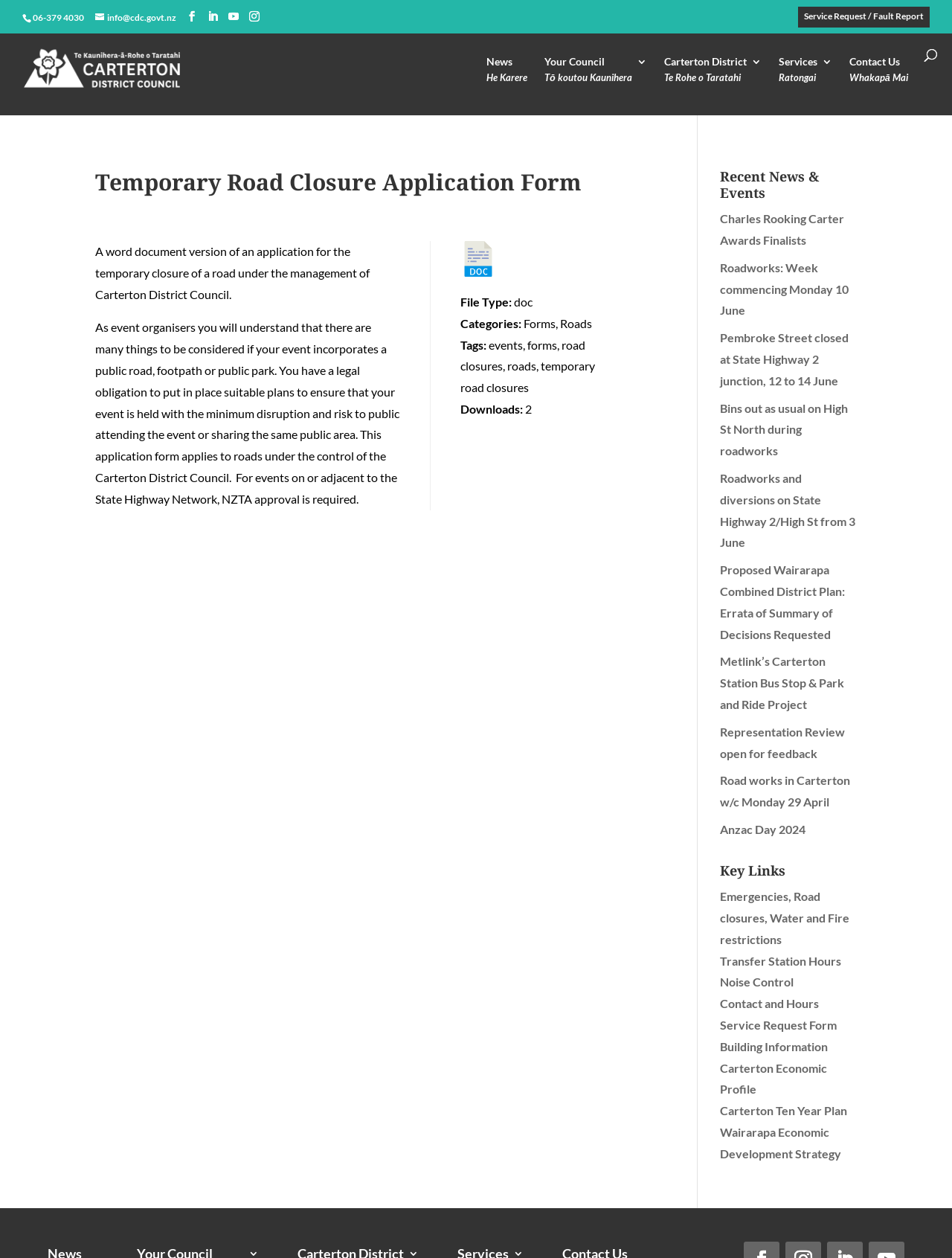Respond to the question below with a single word or phrase:
How many downloads has the application form had?

2